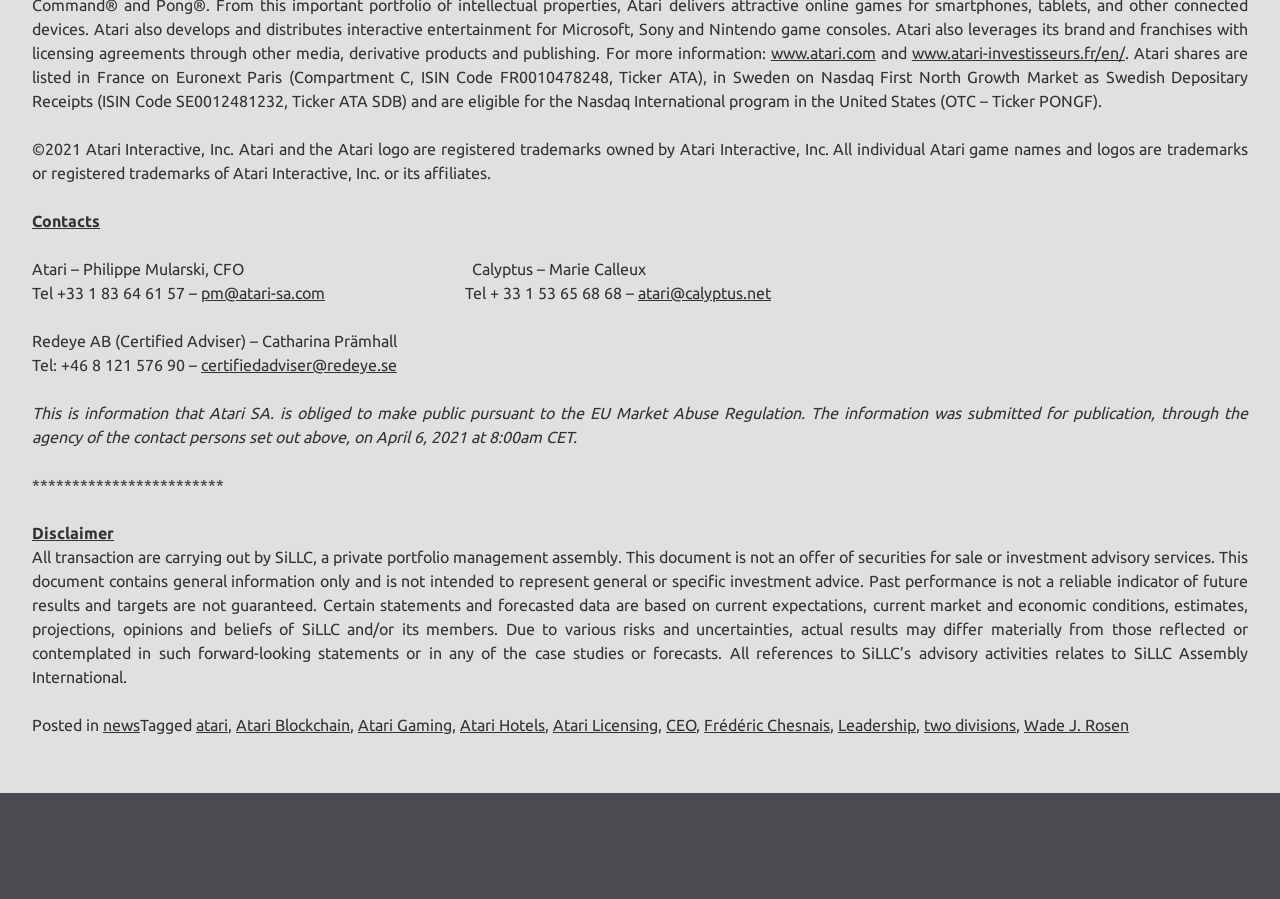Who is the CFO of Atari?
Could you answer the question with a detailed and thorough explanation?

The text mentions 'Atari – Philippe Mularski, CFO' which indicates that Philippe Mularski is the Chief Financial Officer of Atari.